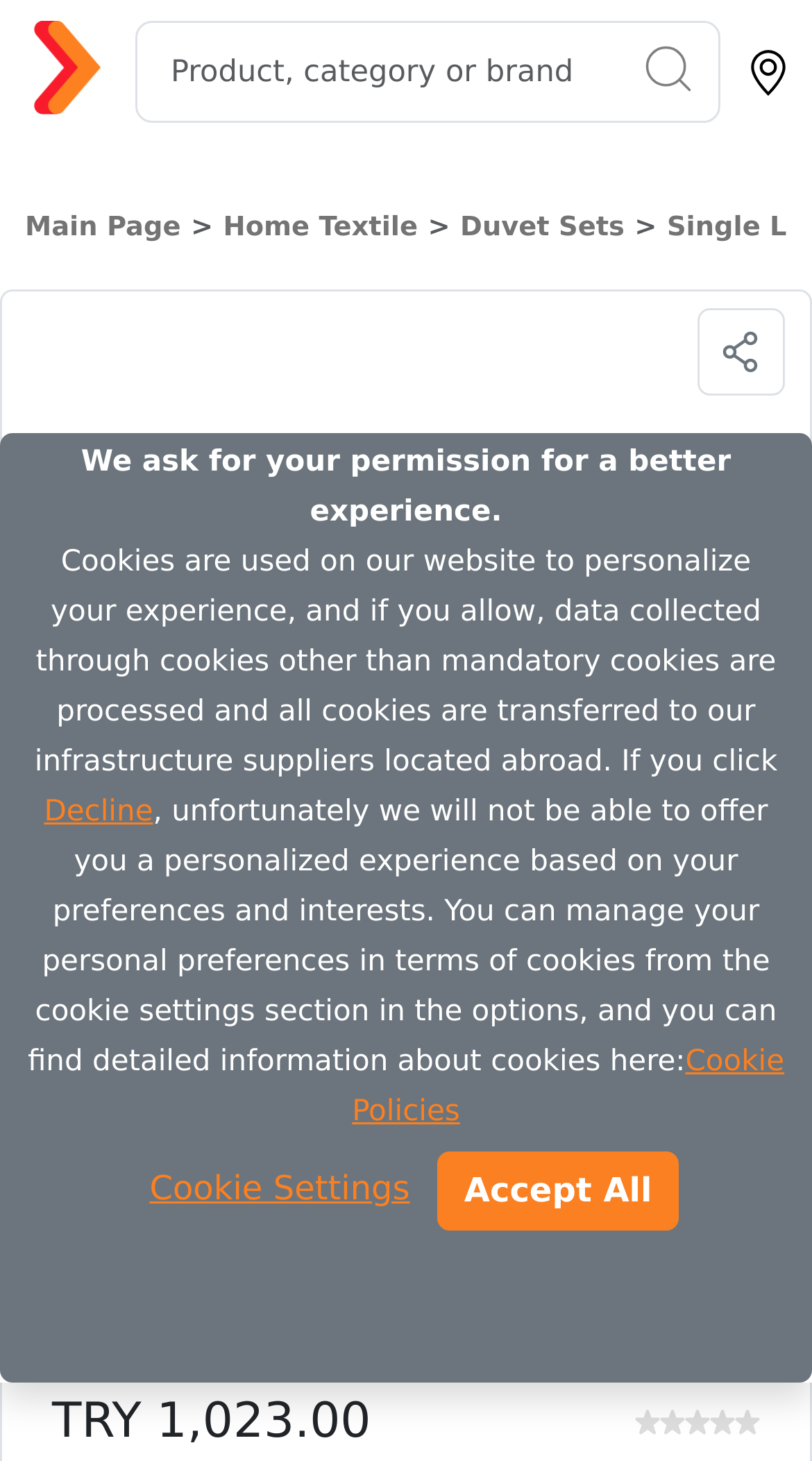Offer a detailed explanation of the webpage layout and contents.

This webpage is about a product, specifically a single duvet cover set called "Taç Minnie Lovely Glitter". At the top left corner, there is an "exporgin.com" logo, which is also a link. Next to it, there is a search bar with a "Search" textbox and a "Search Submit" button. On the top right corner, there is a link to "Site.destinations".

Below the search bar, there is a navigation breadcrumb section with links to the "Main Page", "Home Textile", and "Duvet Sets". On the right side of the breadcrumb section, there is a social media button.

The main content of the page is an image of the "Taç Minnie Lovely Glitter Single Duvet Cover Set" product, which takes up most of the page. Below the image, there are three buttons with the same product name, each with a smaller image of the product. 

On the left side of the product image, there are navigation buttons to go to the "Previous" or "Next" product. Above the product image, there is a heading with the product name. Below the product image, there is a price tag of "TRY 1,023.00" and a link to "Add Review".

On the bottom left corner of the page, there is another price tag of "TRY 1,023.00". On the bottom right corner, there is a "Mobile Like Button". 

There is also a notification alert at the bottom of the page, which asks for permission to use cookies for a better experience. The alert provides information about how cookies are used on the website and provides links to "Decline", "Cookie Policies", and "Cookie Settings", as well as a button to "Accept All".